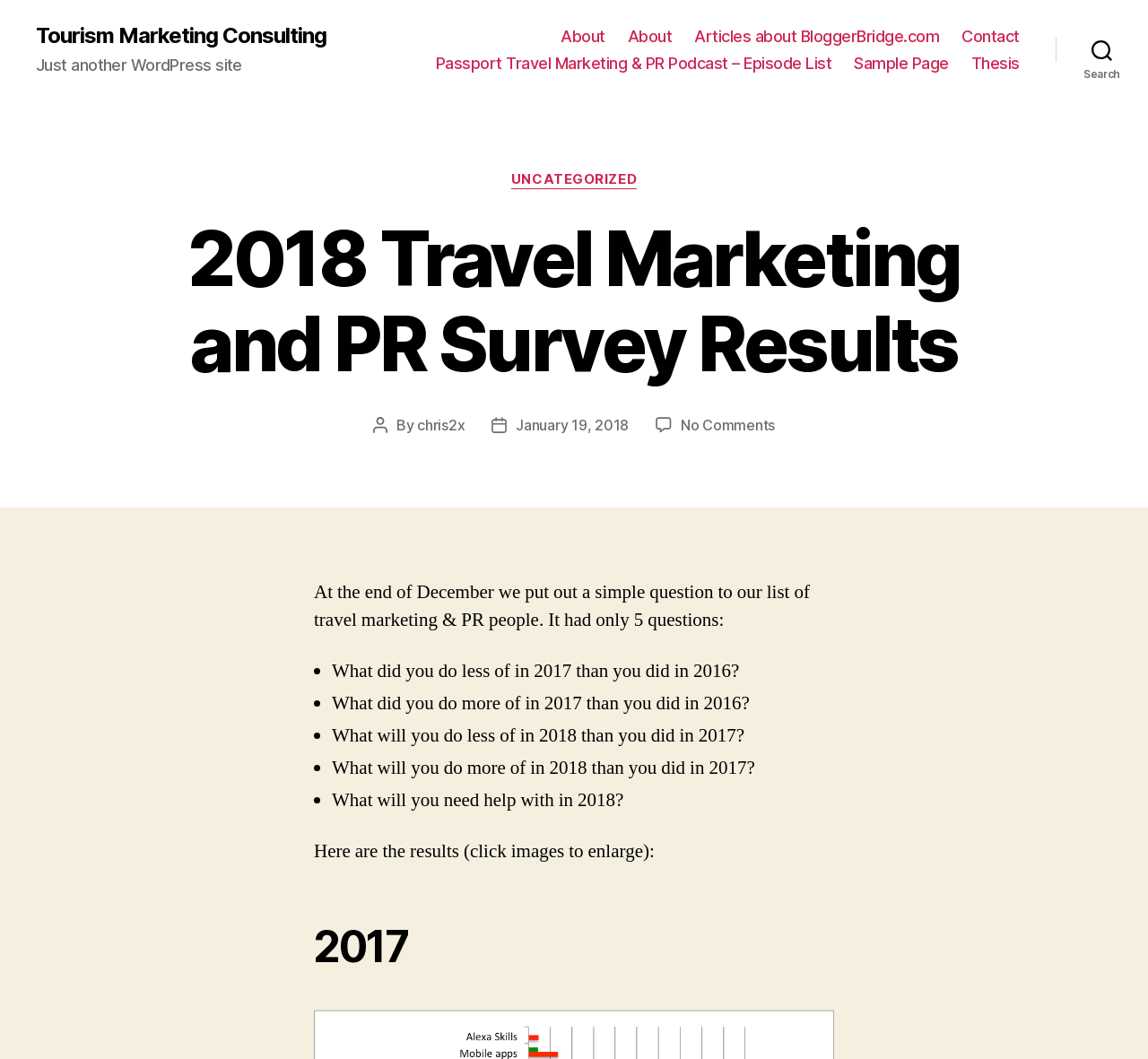Please identify the bounding box coordinates of the region to click in order to complete the task: "Search for something". The coordinates must be four float numbers between 0 and 1, specified as [left, top, right, bottom].

[0.92, 0.028, 1.0, 0.066]